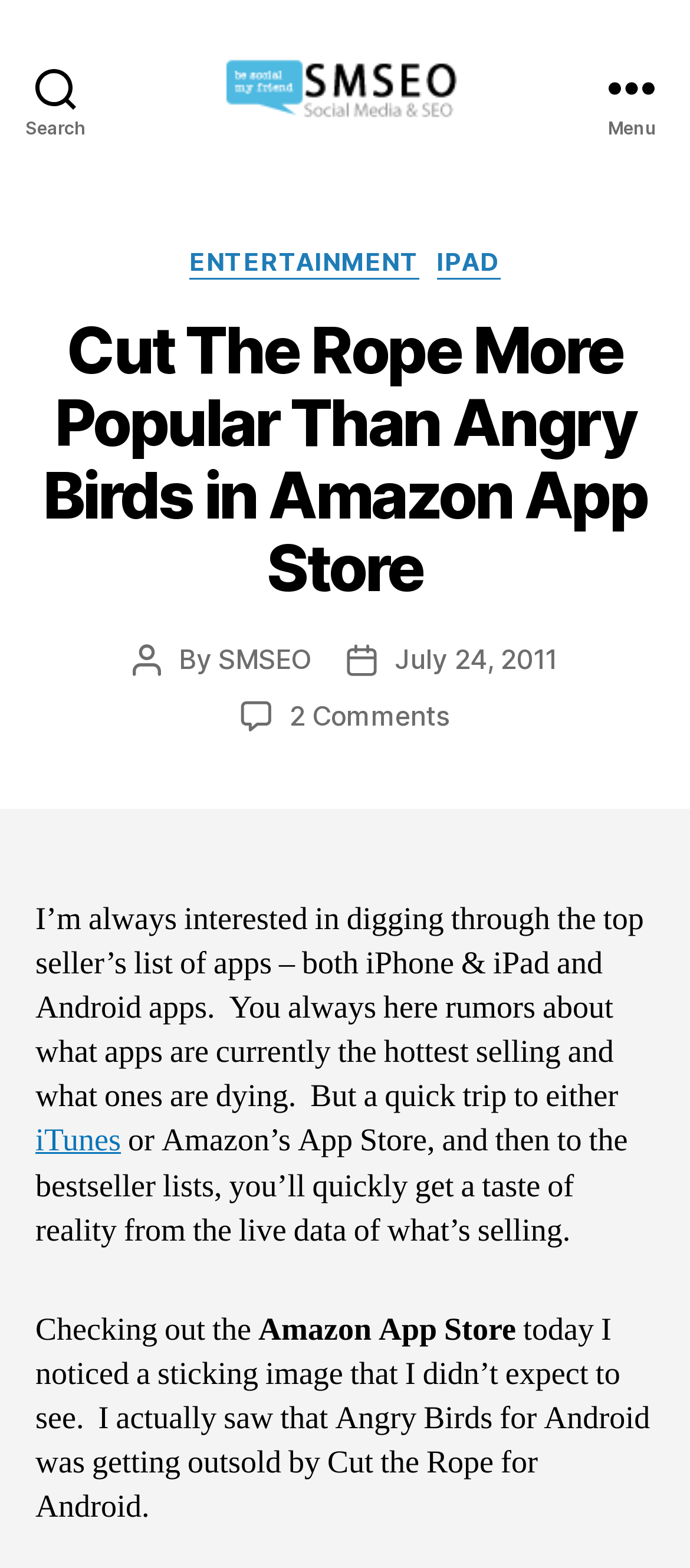Use a single word or phrase to answer the question:
What is the date of the post?

July 24, 2011